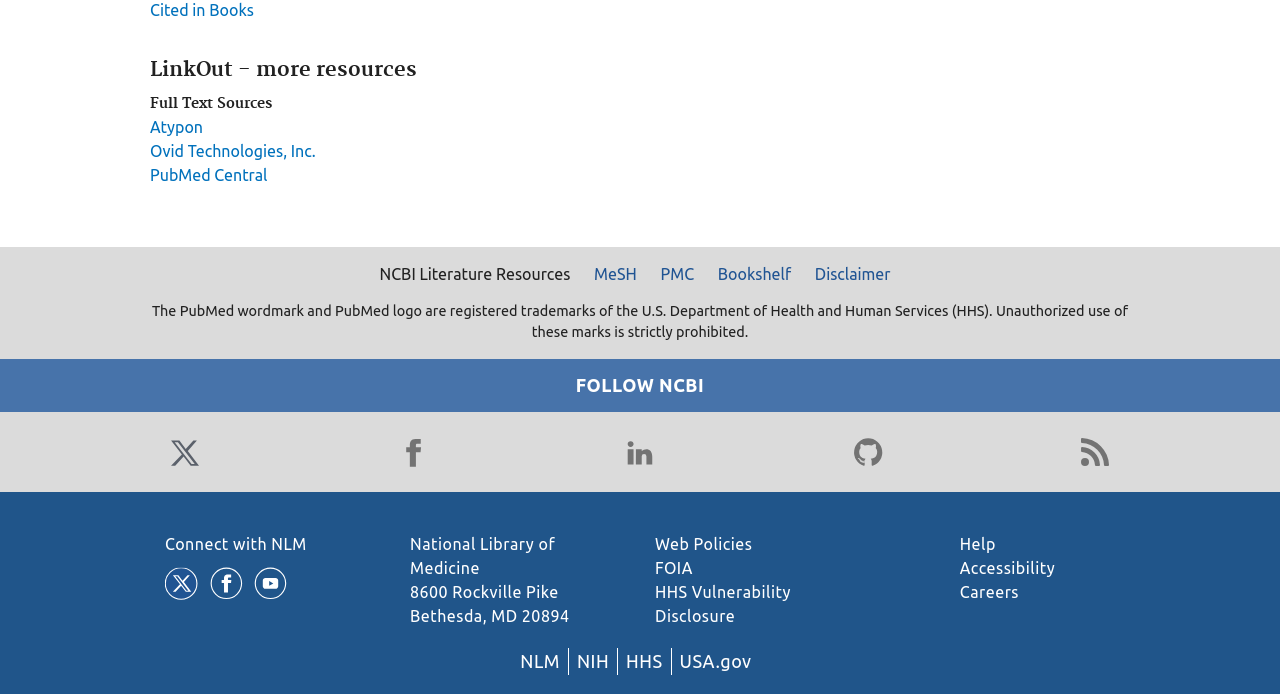What is the name of the library?
Answer the question with a single word or phrase derived from the image.

National Library of Medicine